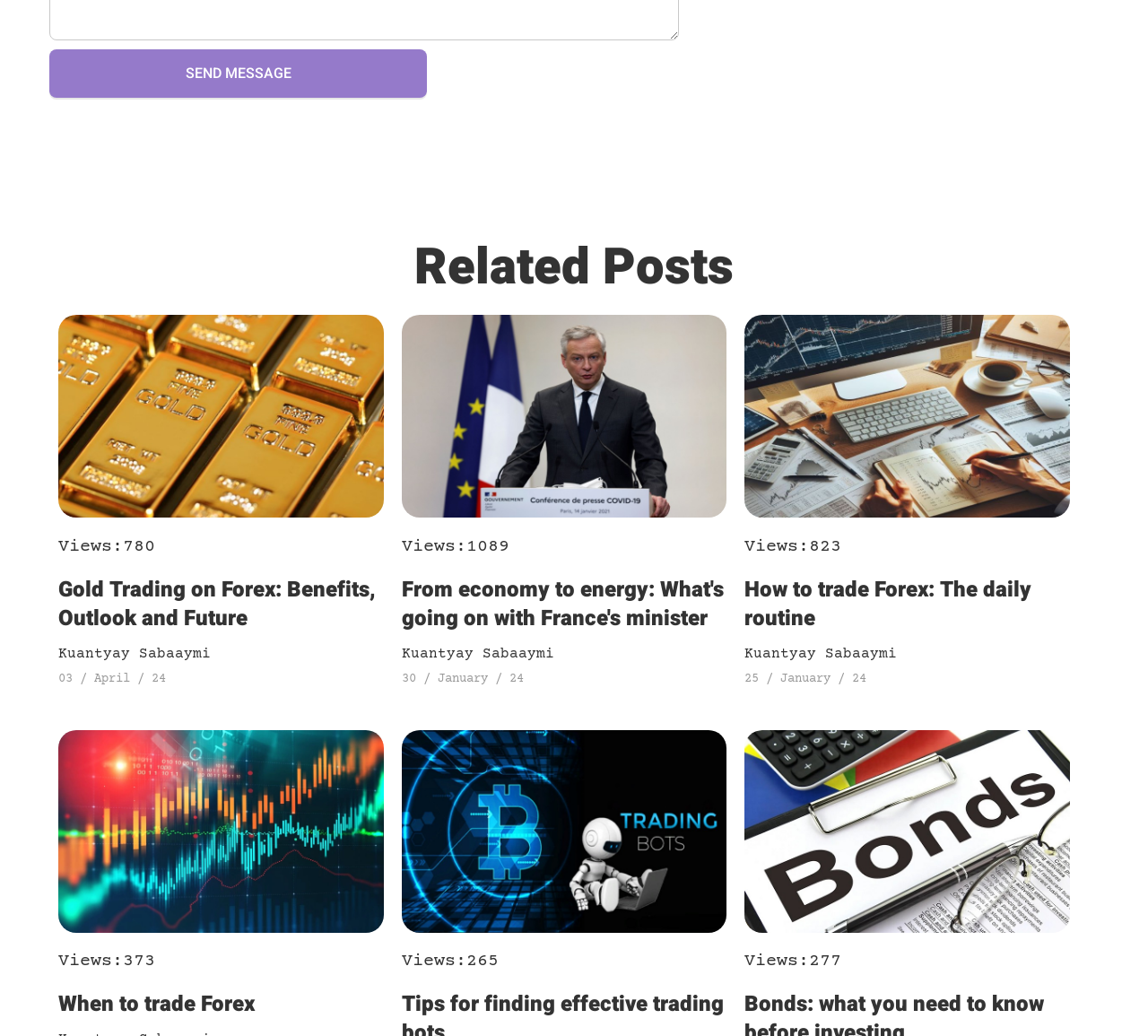Locate the bounding box coordinates of the clickable region necessary to complete the following instruction: "Support SEP". Provide the coordinates in the format of four float numbers between 0 and 1, i.e., [left, top, right, bottom].

None